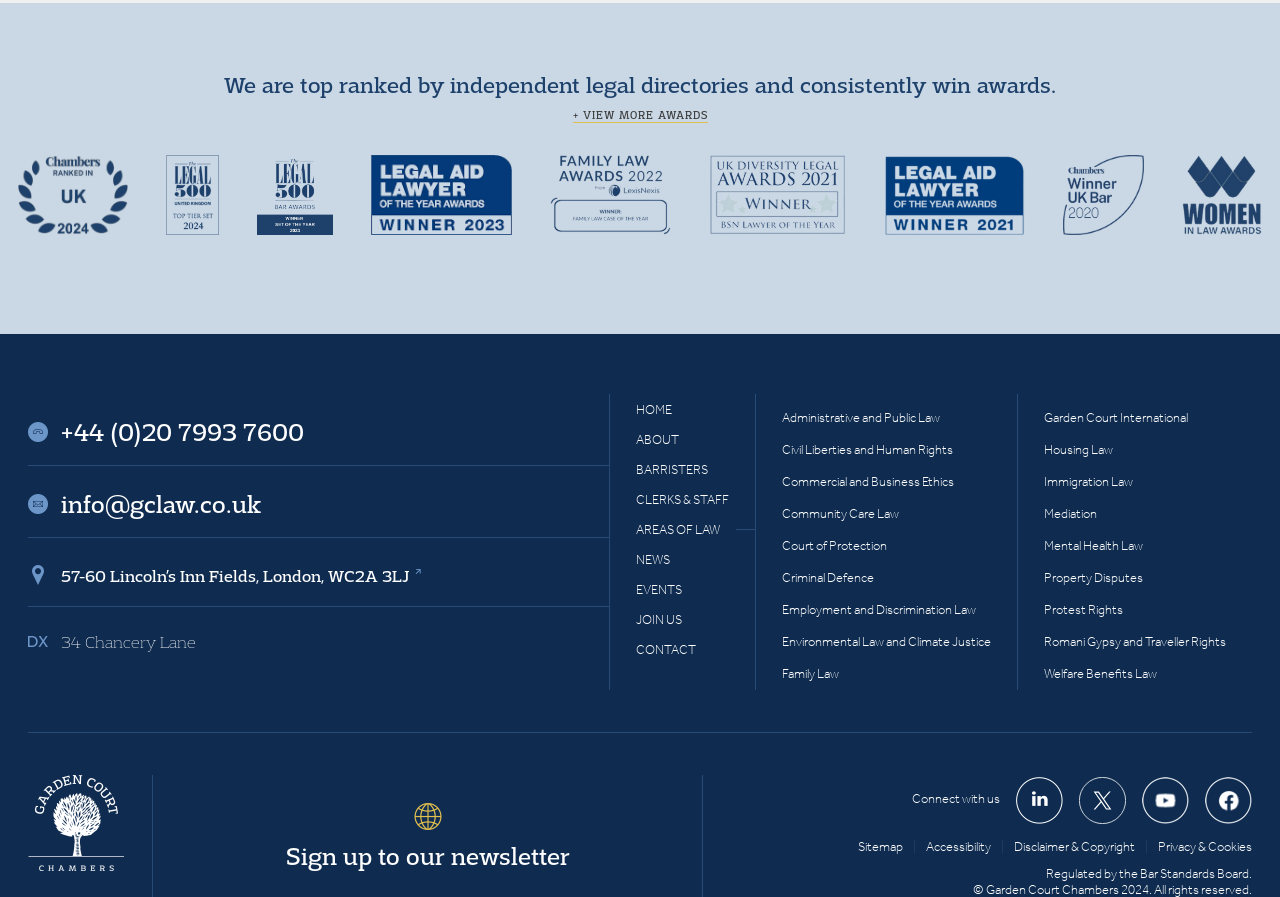Locate the bounding box coordinates of the region to be clicked to comply with the following instruction: "Sign up to the newsletter". The coordinates must be four float numbers between 0 and 1, in the form [left, top, right, bottom].

[0.145, 0.884, 0.523, 0.982]